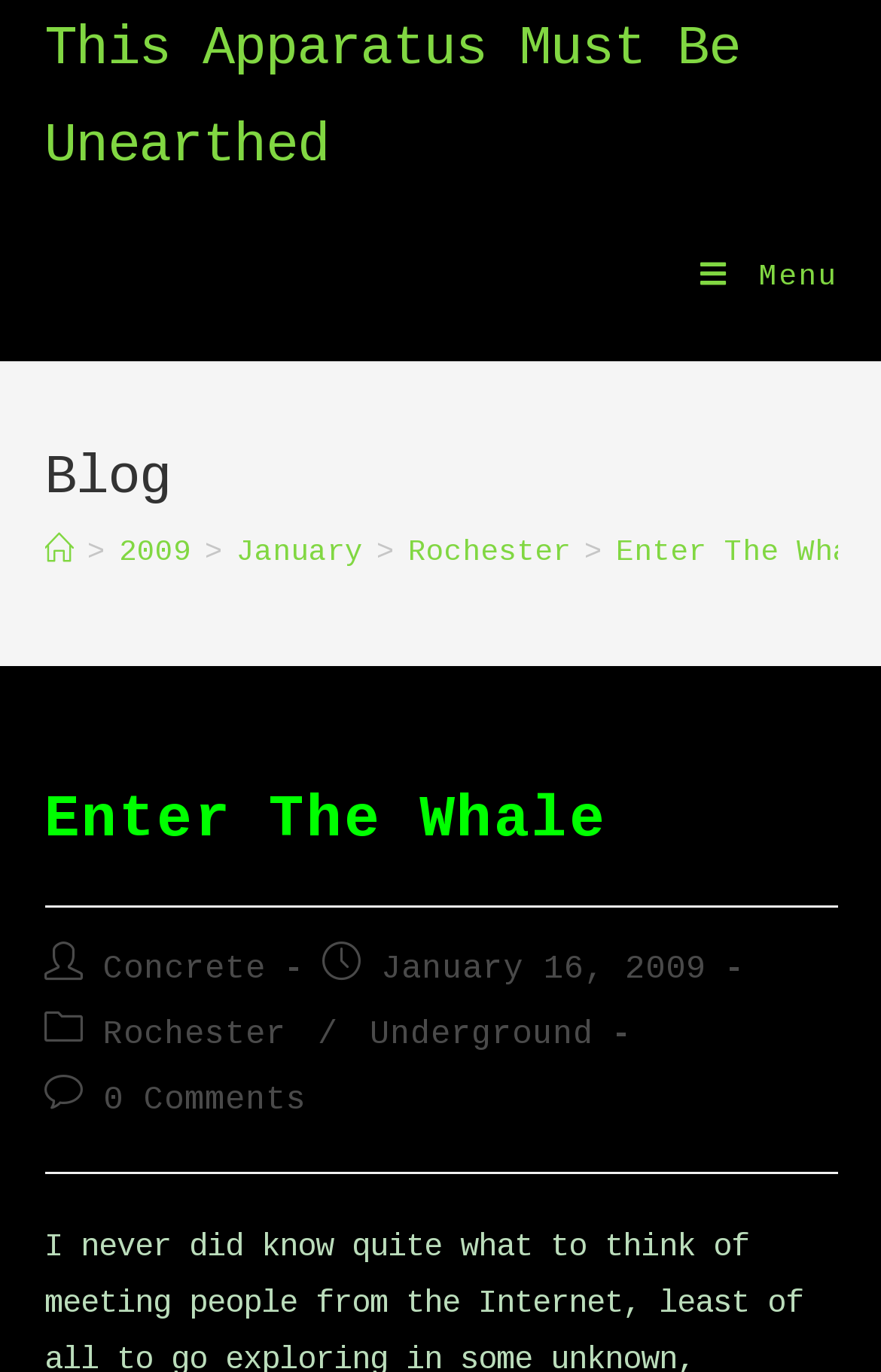Please provide a one-word or short phrase answer to the question:
What is the name of the blog?

Enter The Whale